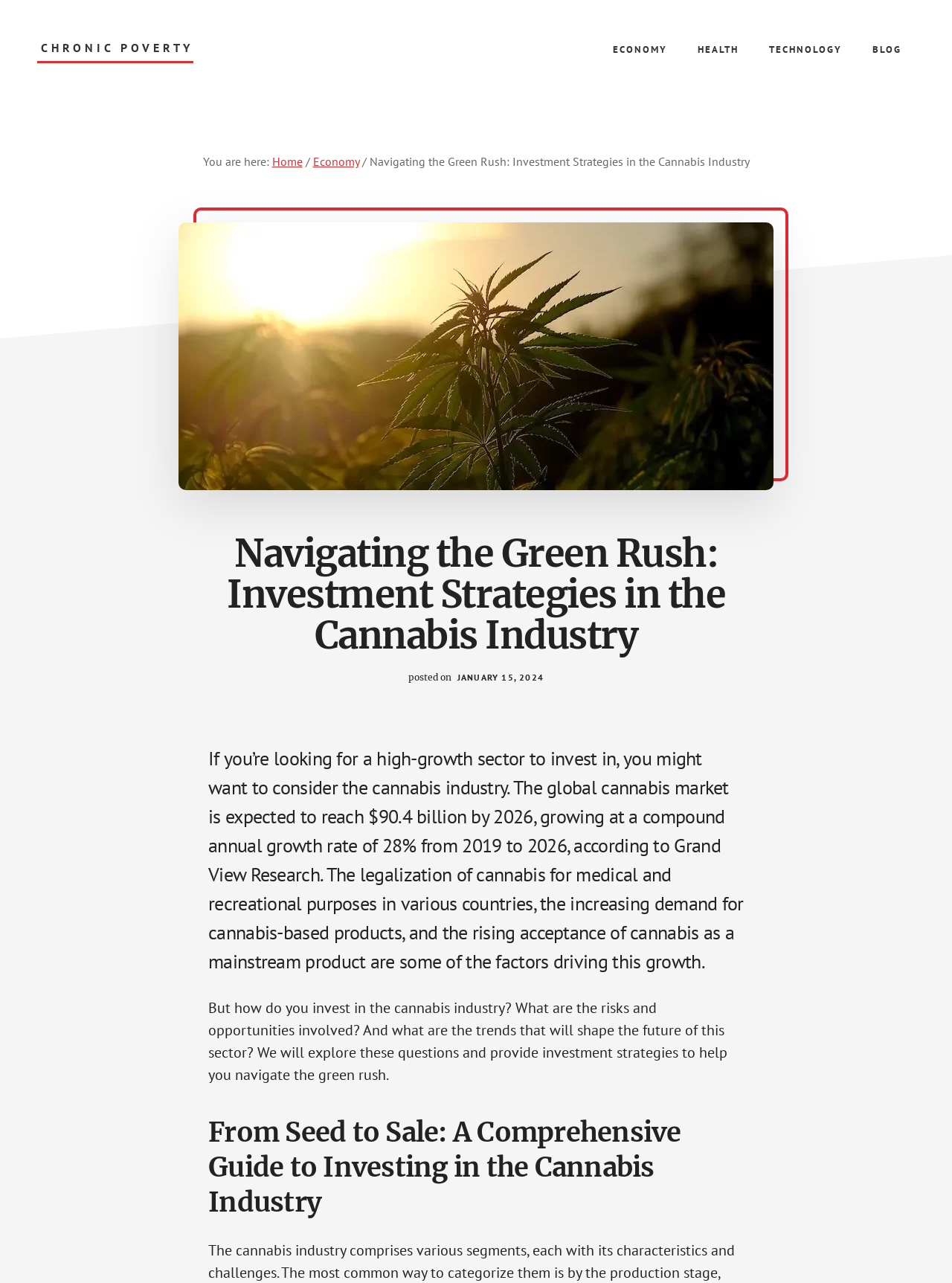What is the purpose of the article?
Utilize the information in the image to give a detailed answer to the question.

The article aims to explore the questions of how to invest in the cannabis industry, what are the risks and opportunities involved, and what are the trends that will shape the future of this sector, and provide investment strategies to help readers navigate the green rush.